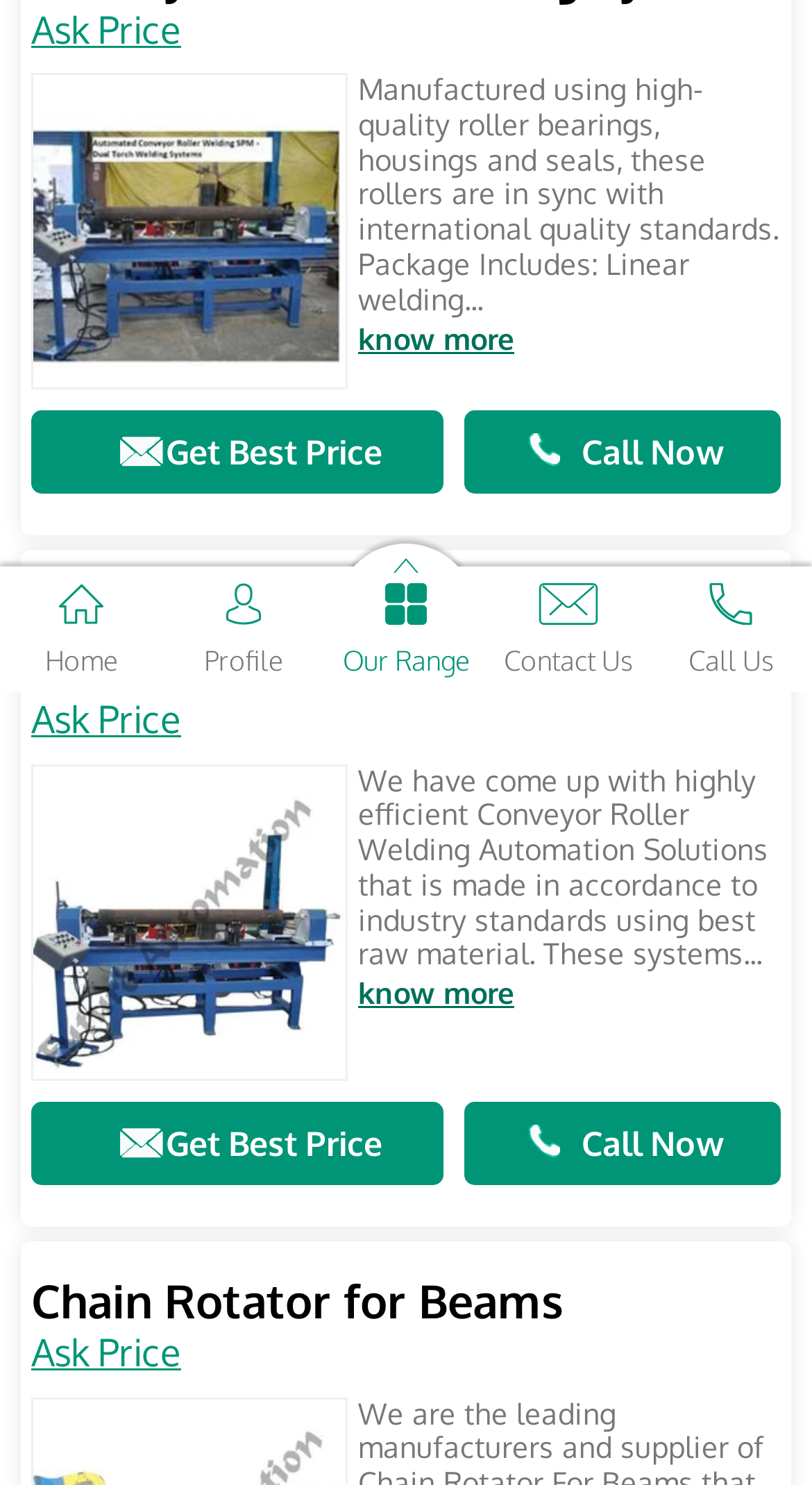Please locate the UI element described by "Get Best Price" and provide its bounding box coordinates.

[0.038, 0.276, 0.547, 0.332]